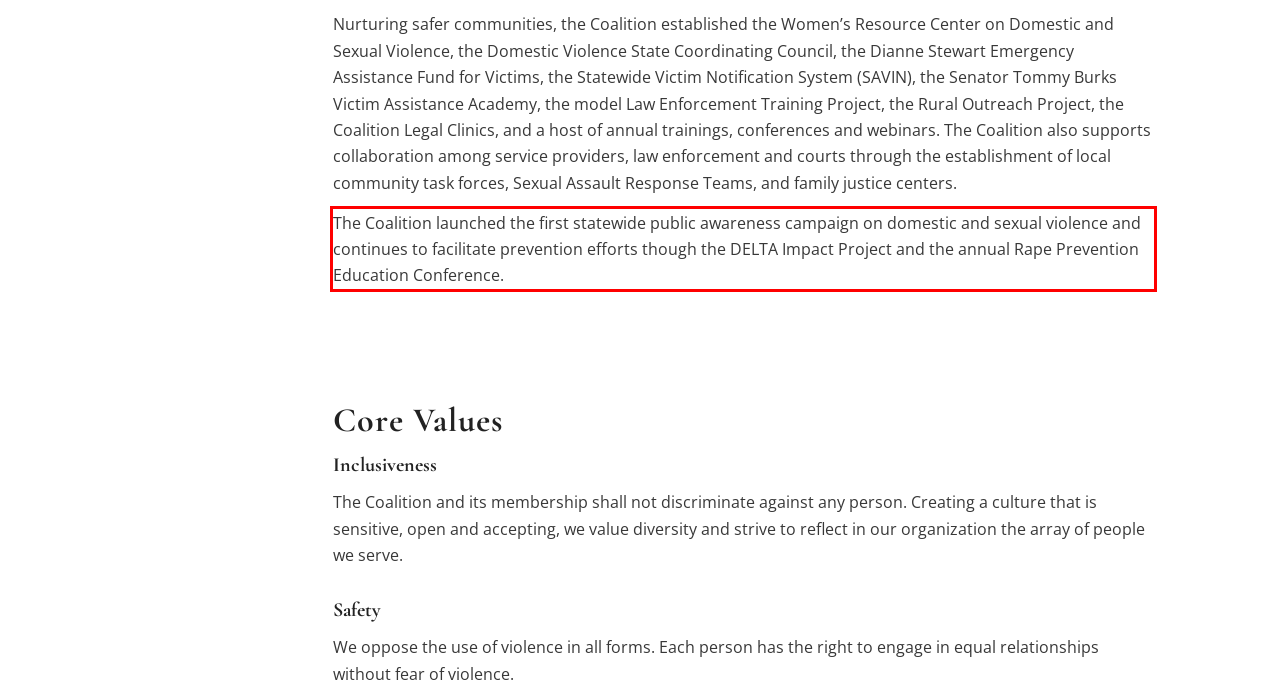Within the screenshot of a webpage, identify the red bounding box and perform OCR to capture the text content it contains.

The Coalition launched the first statewide public awareness campaign on domestic and sexual violence and continues to facilitate prevention efforts though the DELTA Impact Project and the annual Rape Prevention Education Conference.